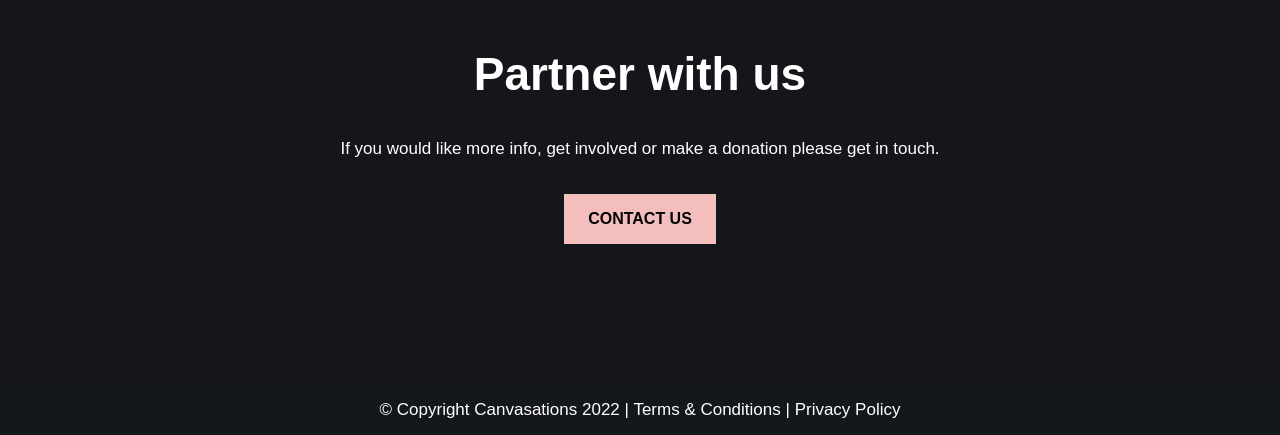Provide the bounding box coordinates of the HTML element described as: "Privacy Policy". The bounding box coordinates should be four float numbers between 0 and 1, i.e., [left, top, right, bottom].

[0.621, 0.918, 0.703, 0.962]